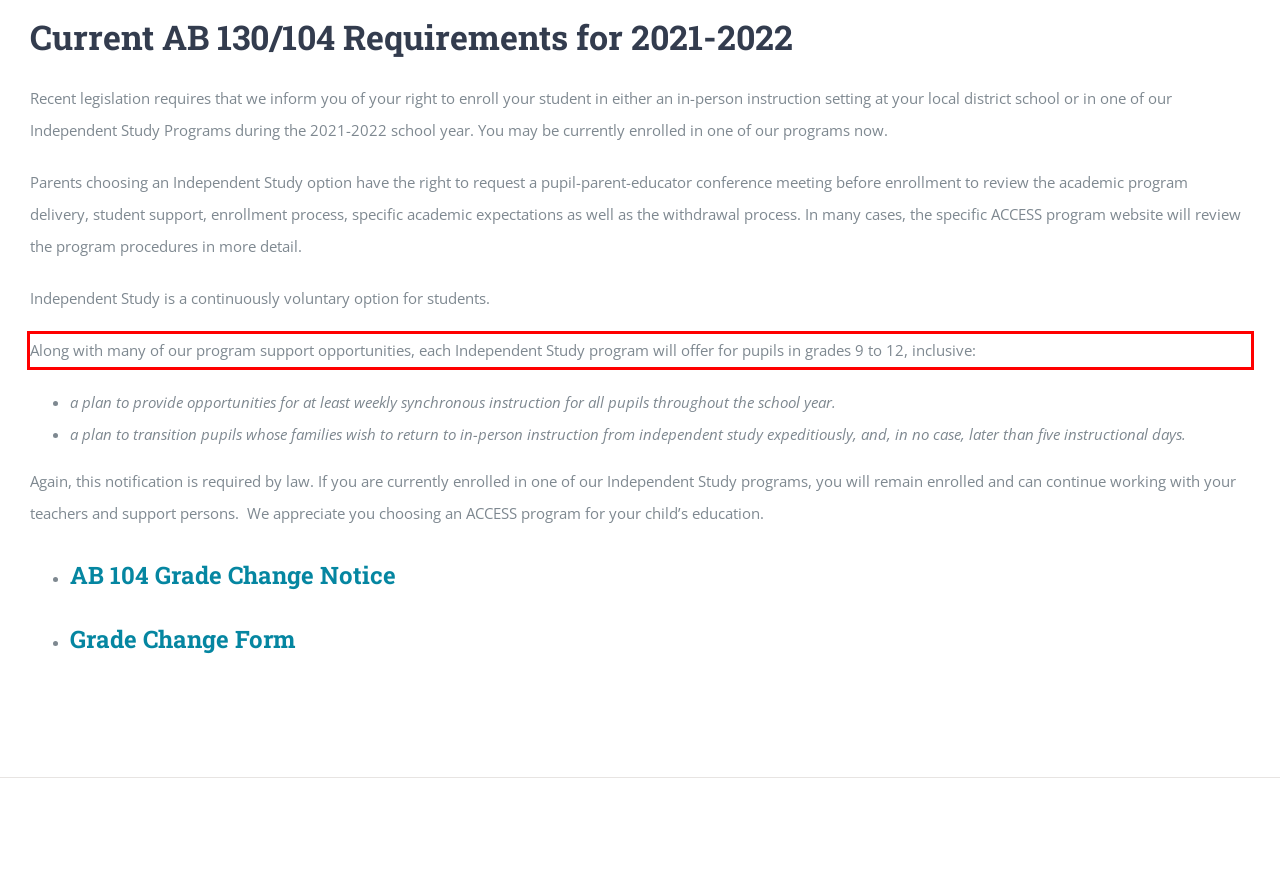Please analyze the provided webpage screenshot and perform OCR to extract the text content from the red rectangle bounding box.

Along with many of our program support opportunities, each Independent Study program will offer for pupils in grades 9 to 12, inclusive: